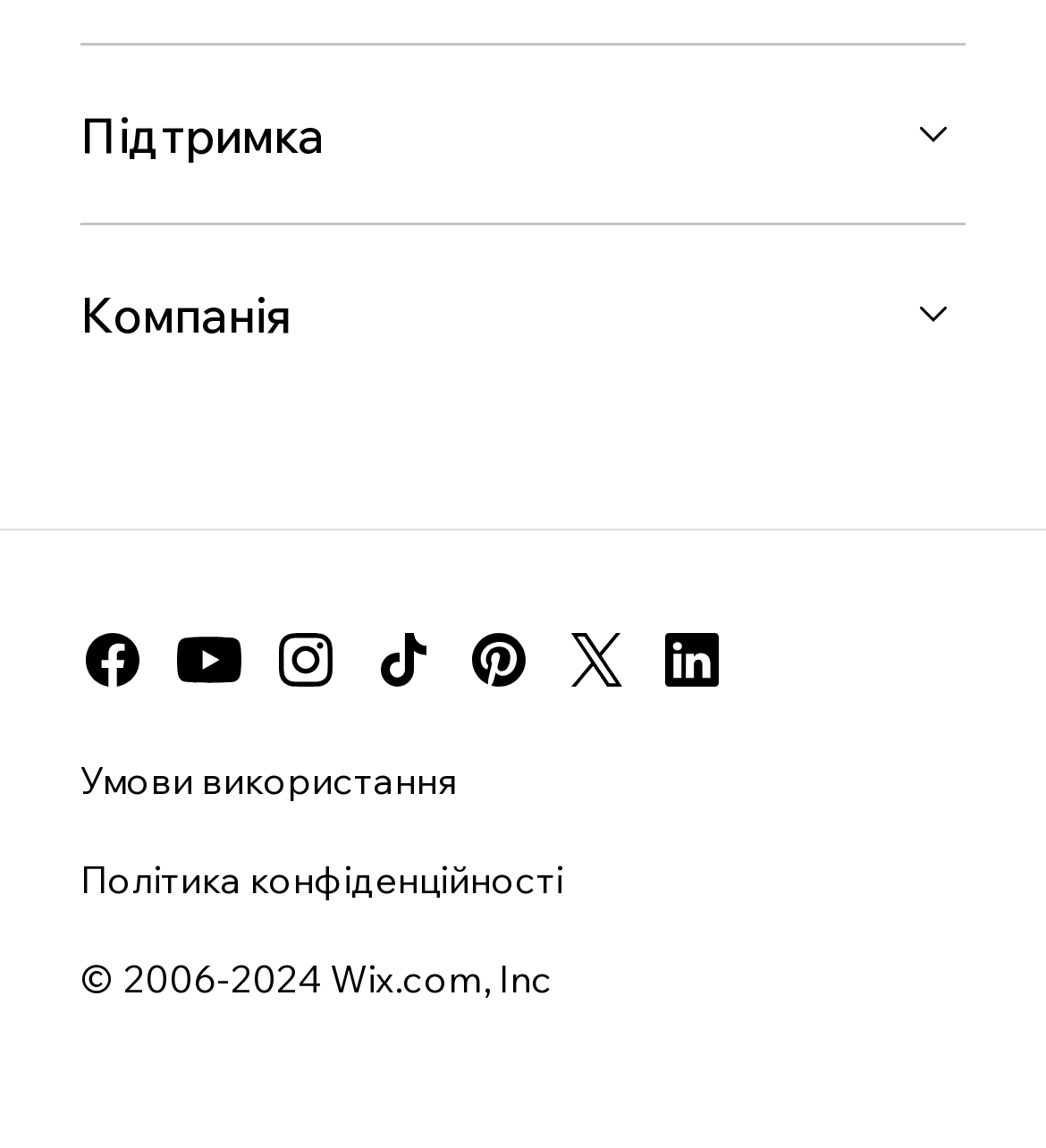Identify the bounding box coordinates of the section that should be clicked to achieve the task described: "Visit the company page".

[0.077, 0.225, 0.923, 0.323]